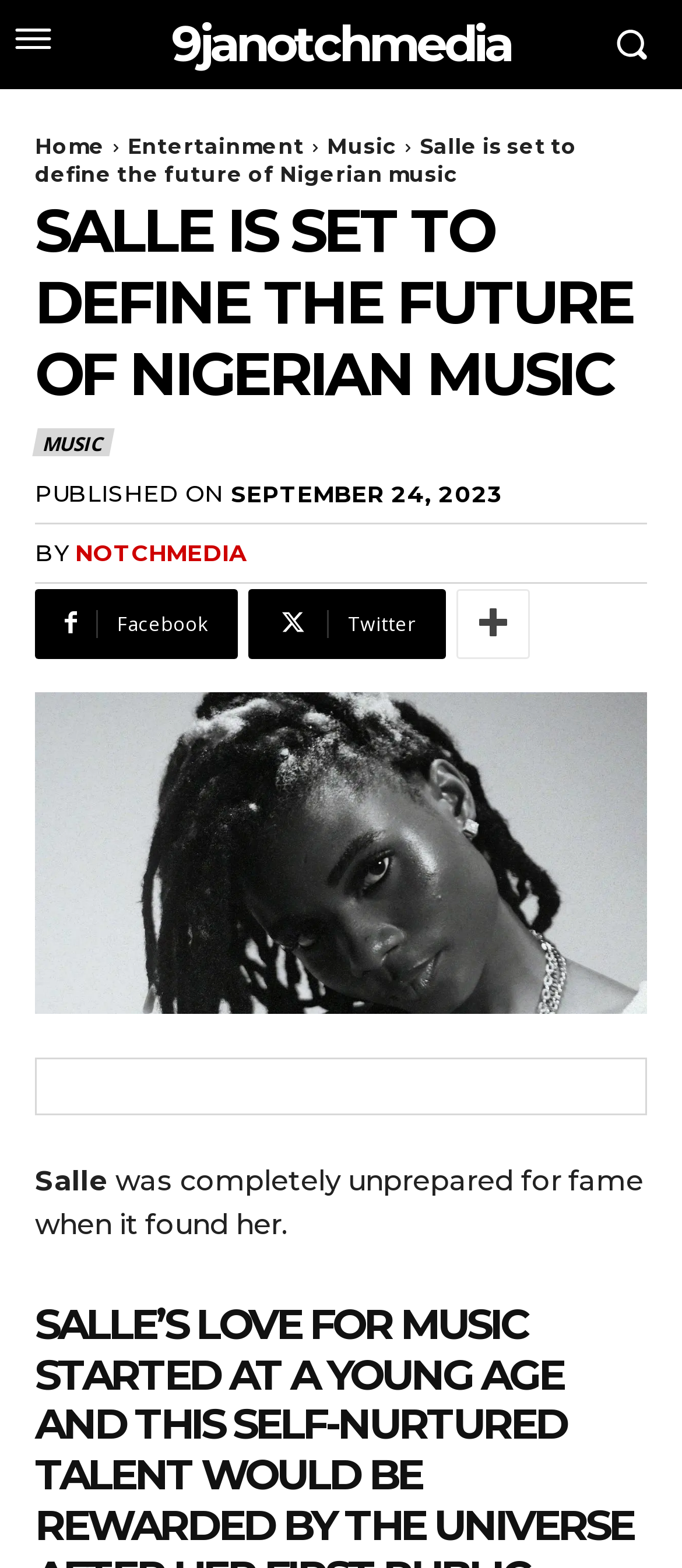By analyzing the image, answer the following question with a detailed response: What is the name of the website?

The website's name is '9janotchmedia' as indicated by the link '9janotchmedia' at the top of the page.